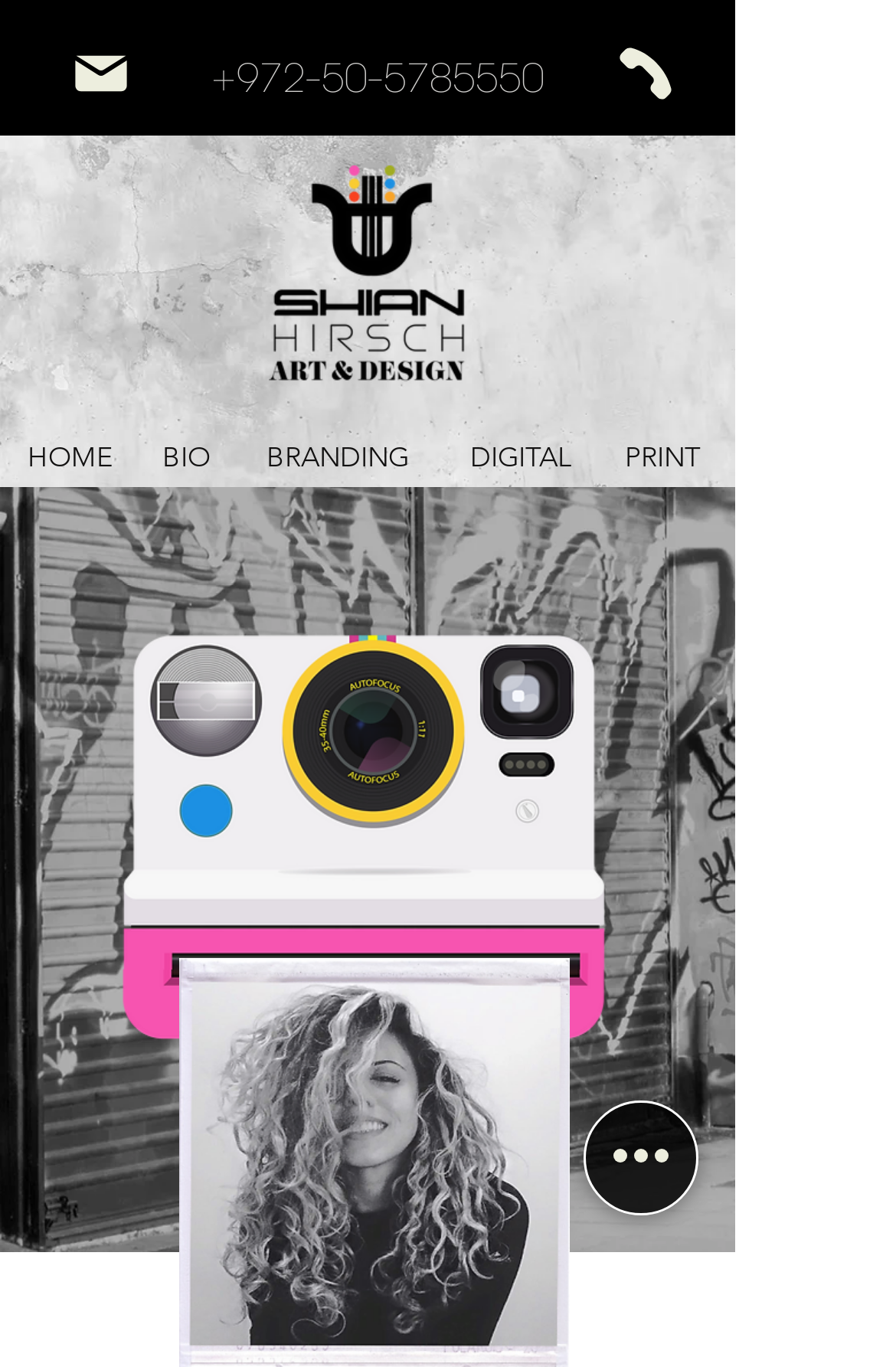What are the main sections of the webpage?
Relying on the image, give a concise answer in one word or a brief phrase.

HOME, BIO, BRANDING, DIGITAL, PRINT